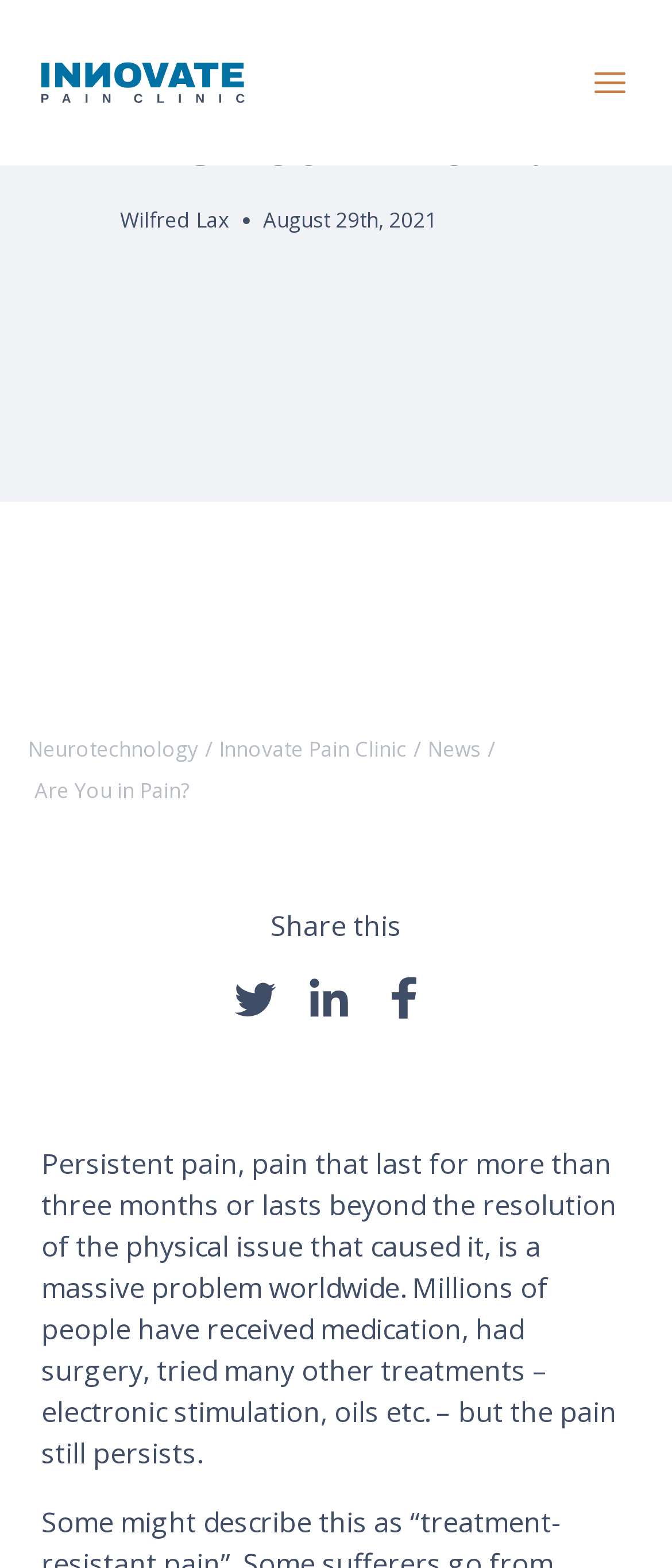Who is the author of the article?
Look at the image and respond to the question as thoroughly as possible.

I found the author's name by looking at the heading 'Wilfred Lax' which is placed below the main heading, suggesting that it is the author's name.